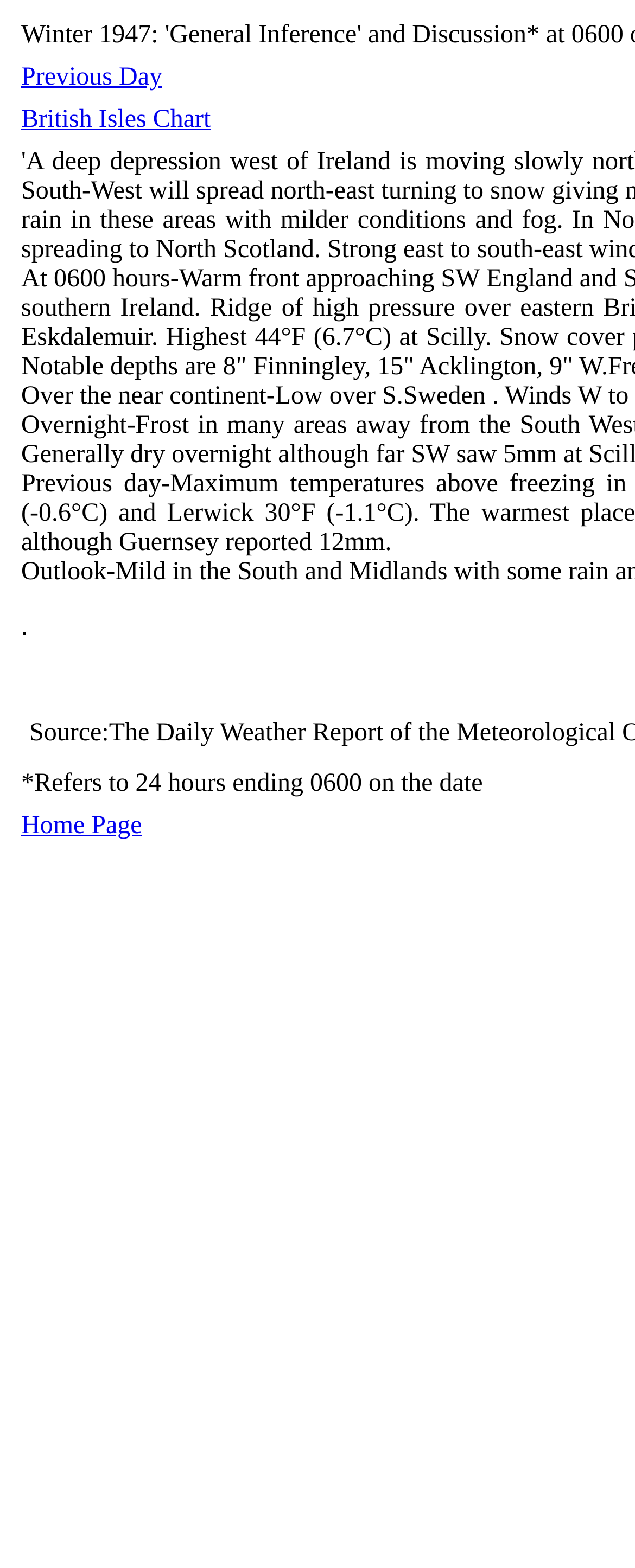Given the element description: "British Isles Chart", predict the bounding box coordinates of the UI element it refers to, using four float numbers between 0 and 1, i.e., [left, top, right, bottom].

[0.033, 0.067, 0.332, 0.085]